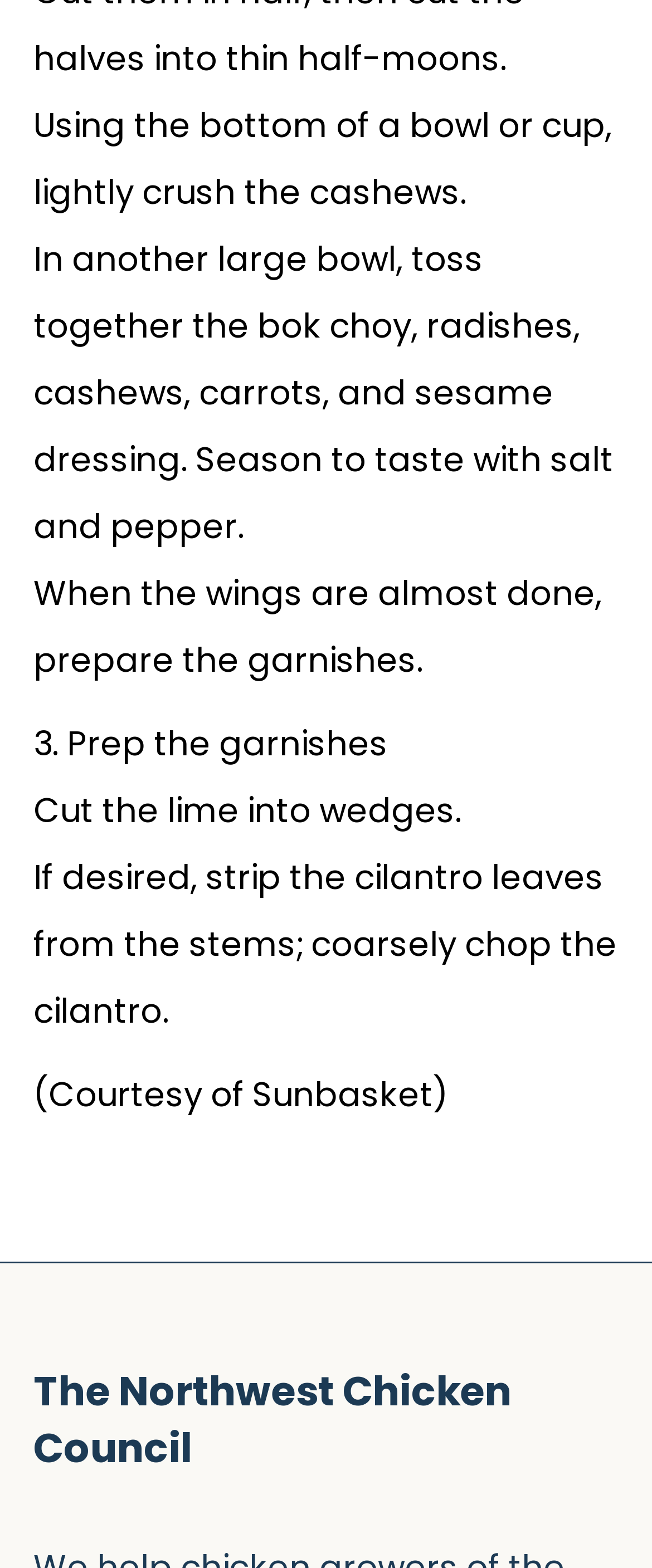What type of council is mentioned?
Refer to the image and provide a thorough answer to the question.

The type of council mentioned on the webpage is the Northwest Chicken Council, which is mentioned in the heading element with ID 98, 'The Northwest Chicken Council'.